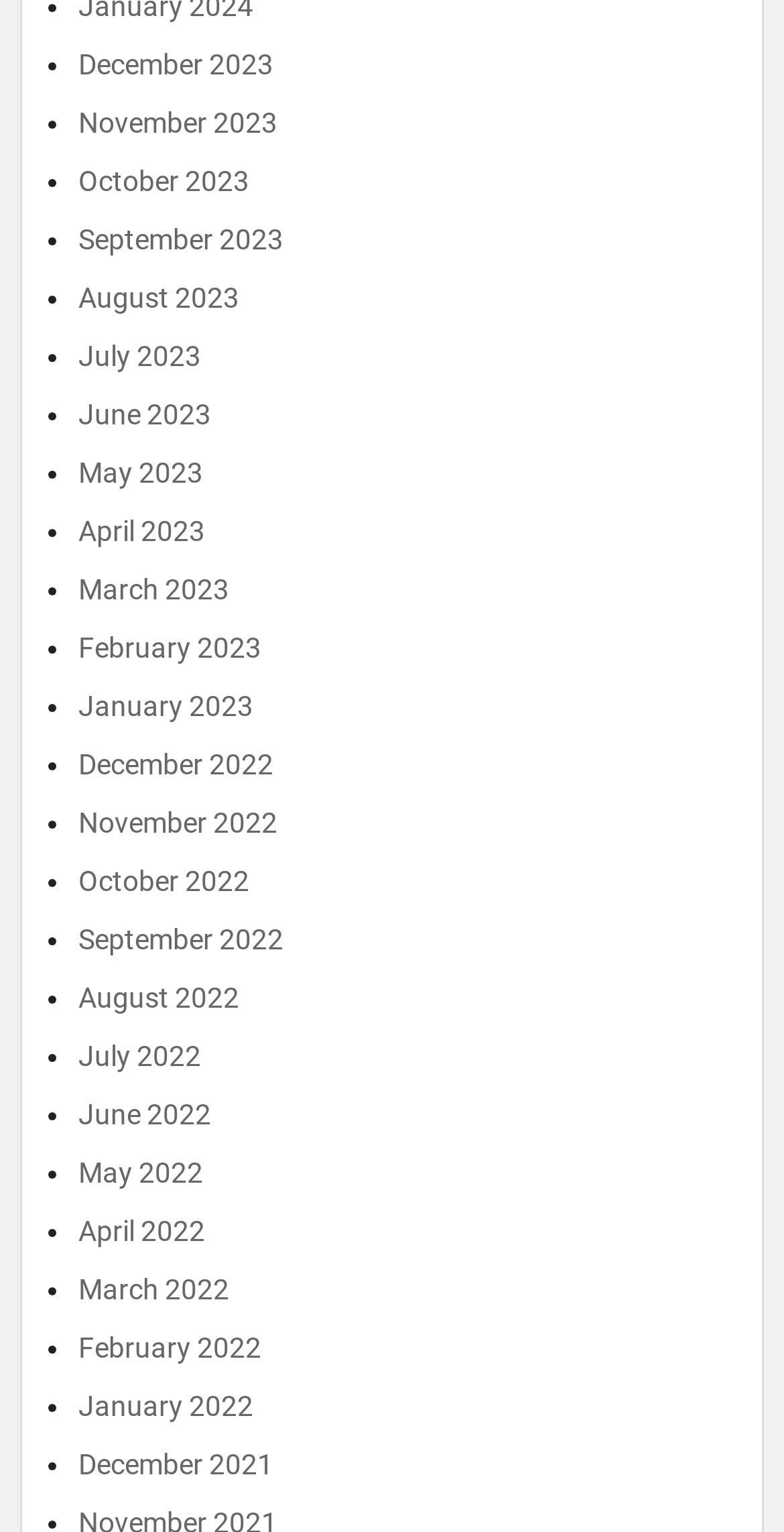Determine the bounding box coordinates for the HTML element described here: "September 2022".

[0.1, 0.594, 0.362, 0.615]